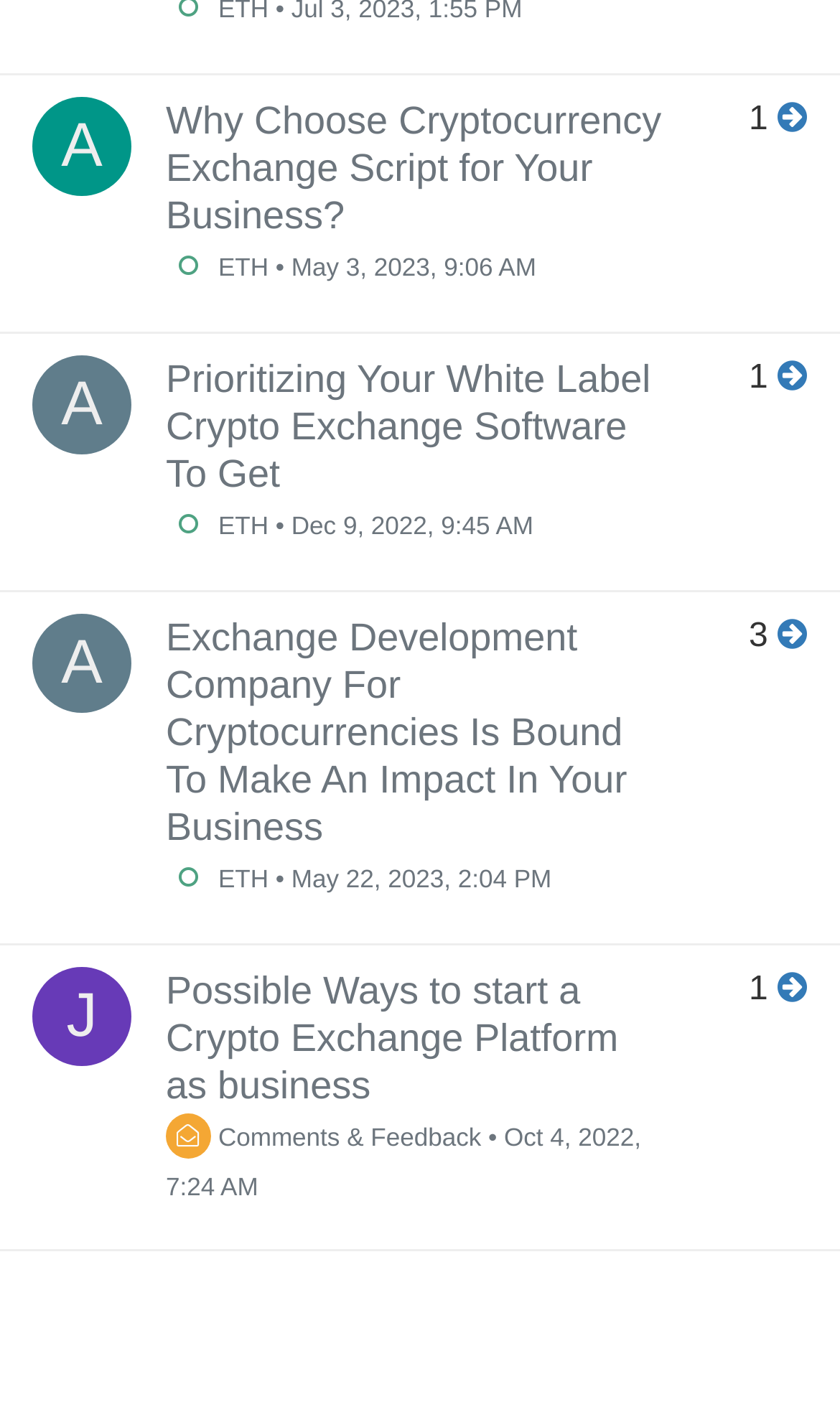Given the element description, predict the bounding box coordinates in the format (top-left x, top-left y, bottom-right x, bottom-right y), using floating point numbers between 0 and 1: A

[0.038, 0.437, 0.156, 0.508]